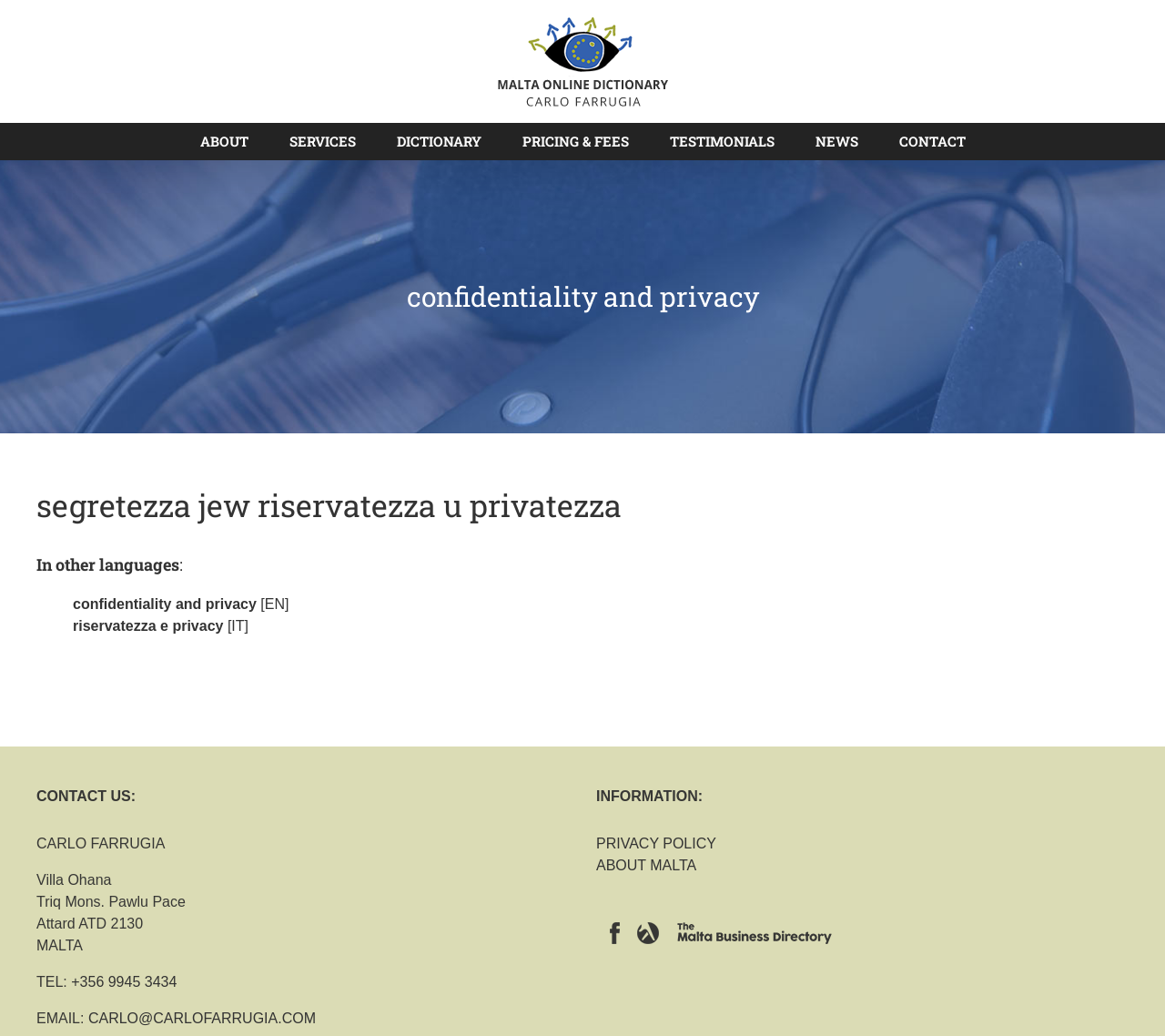Locate the bounding box coordinates of the clickable area to execute the instruction: "click Malta Online Dictionary Logo". Provide the coordinates as four float numbers between 0 and 1, represented as [left, top, right, bottom].

[0.422, 0.017, 0.578, 0.105]